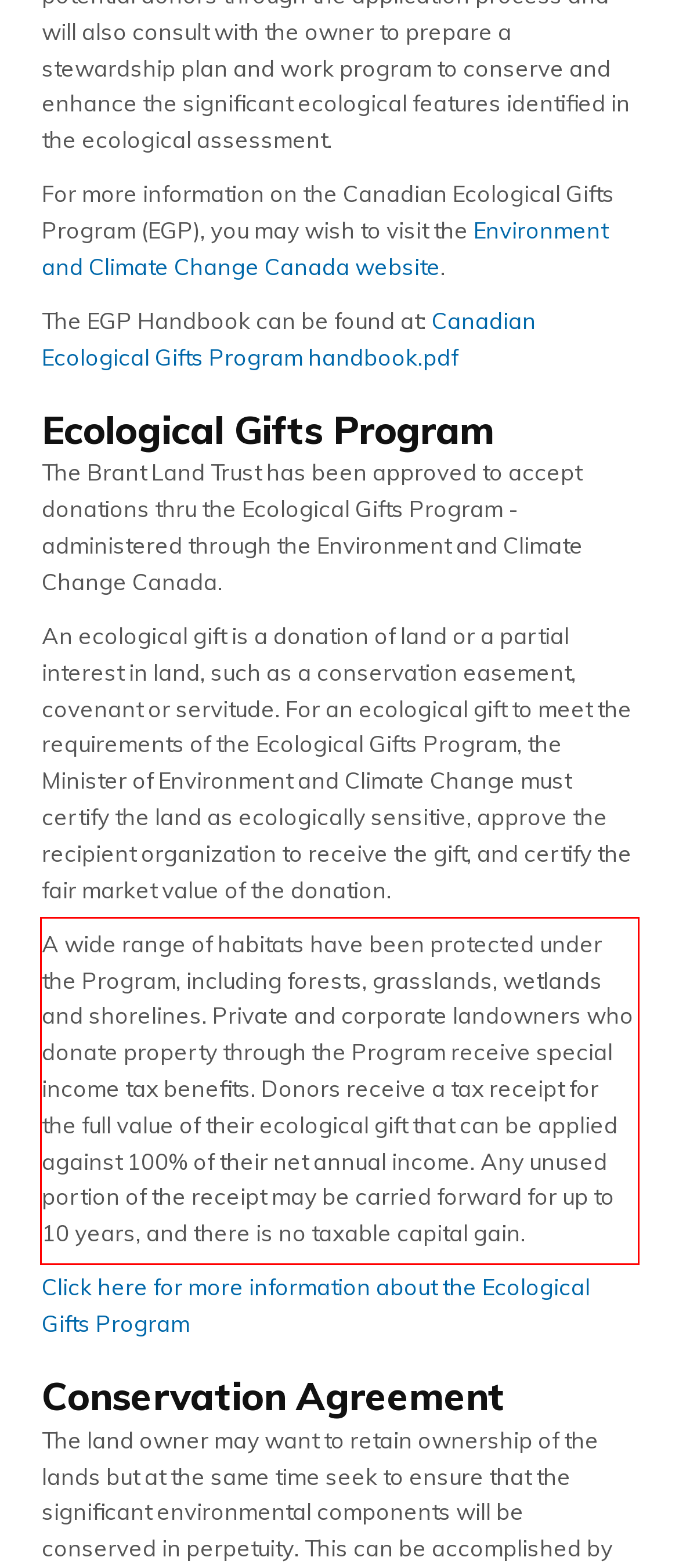Examine the screenshot of the webpage, locate the red bounding box, and perform OCR to extract the text contained within it.

A wide range of habitats have been protected under the Program, including forests, grasslands, wetlands and shorelines. Private and corporate landowners who donate property through the Program receive special income tax benefits. Donors receive a tax receipt for the full value of their ecological gift that can be applied against 100% of their net annual income. Any unused portion of the receipt may be carried forward for up to 10 years, and there is no taxable capital gain.